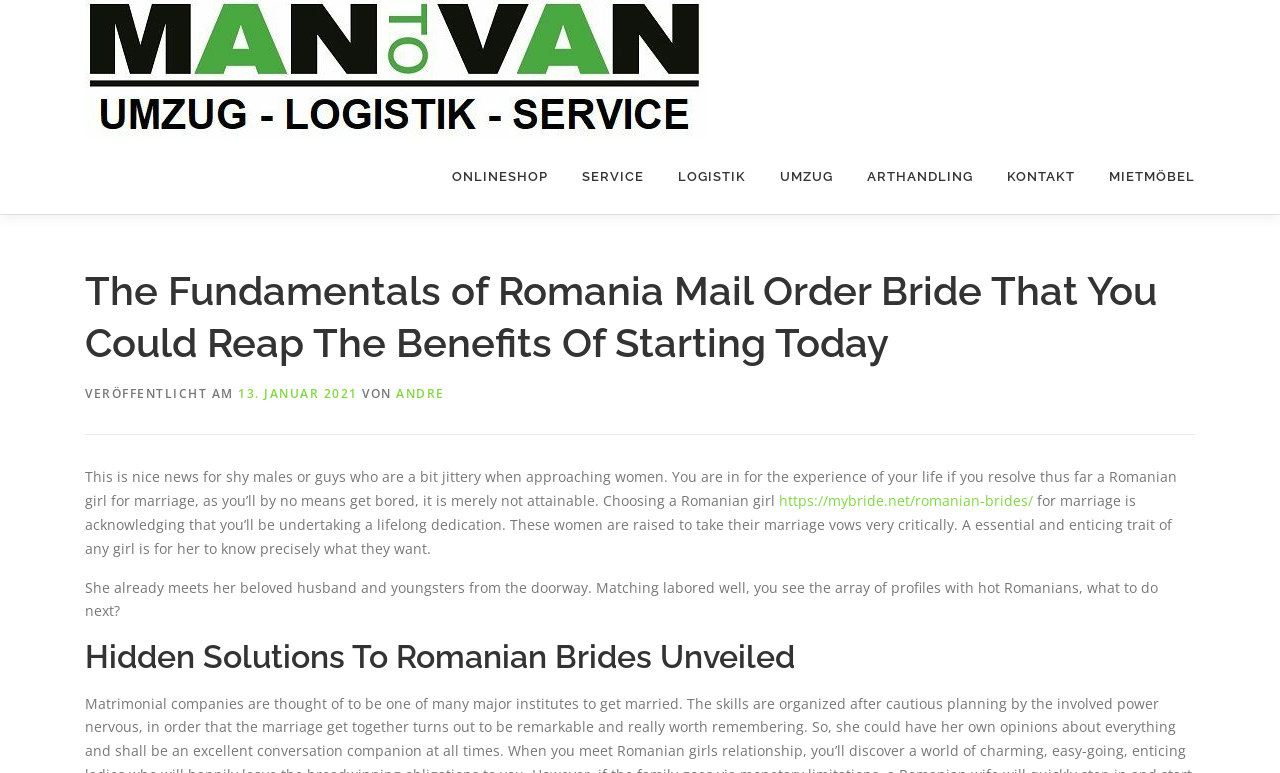What is the characteristic of Romanian women?
Kindly offer a detailed explanation using the data available in the image.

According to the article, one of the characteristics of Romanian women is that they take their marriage vows very seriously, which is mentioned in the content of the webpage.